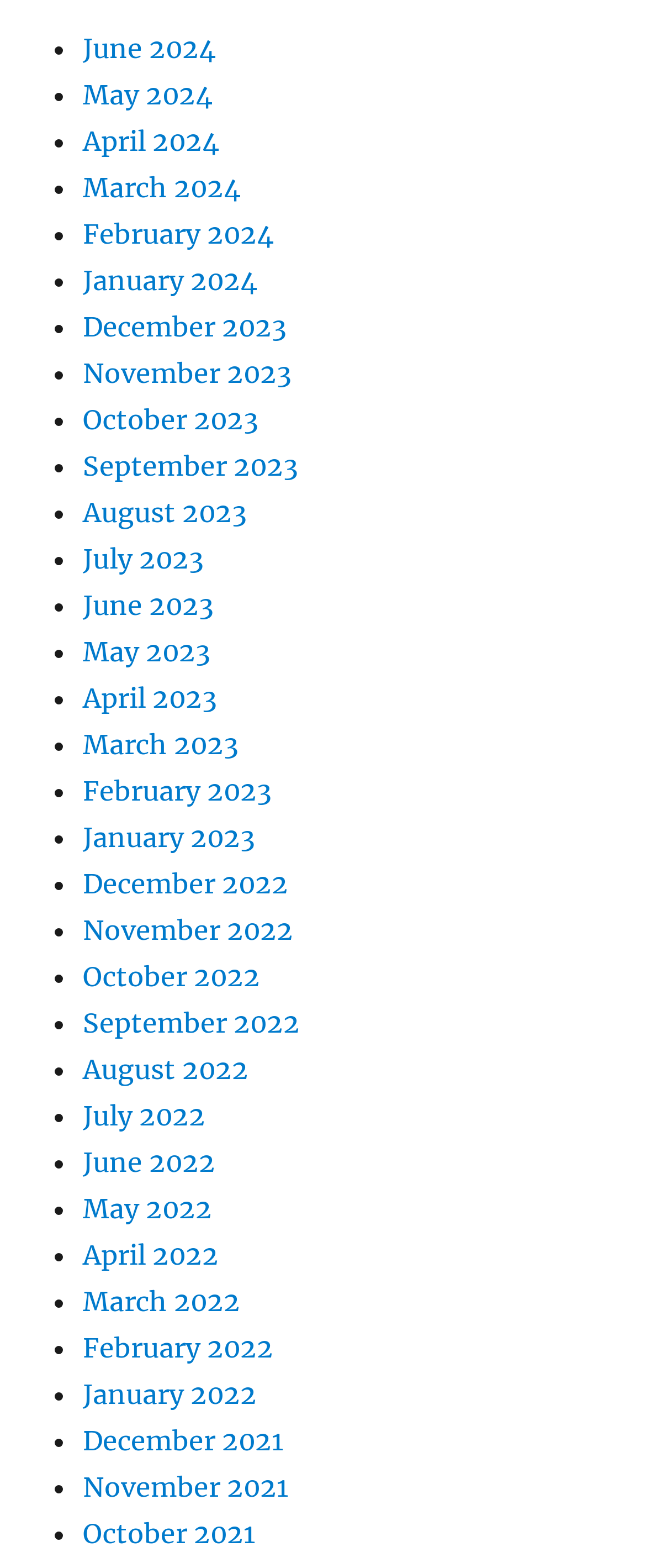Find the bounding box coordinates of the clickable element required to execute the following instruction: "Go to December 2021". Provide the coordinates as four float numbers between 0 and 1, i.e., [left, top, right, bottom].

[0.128, 0.908, 0.438, 0.929]